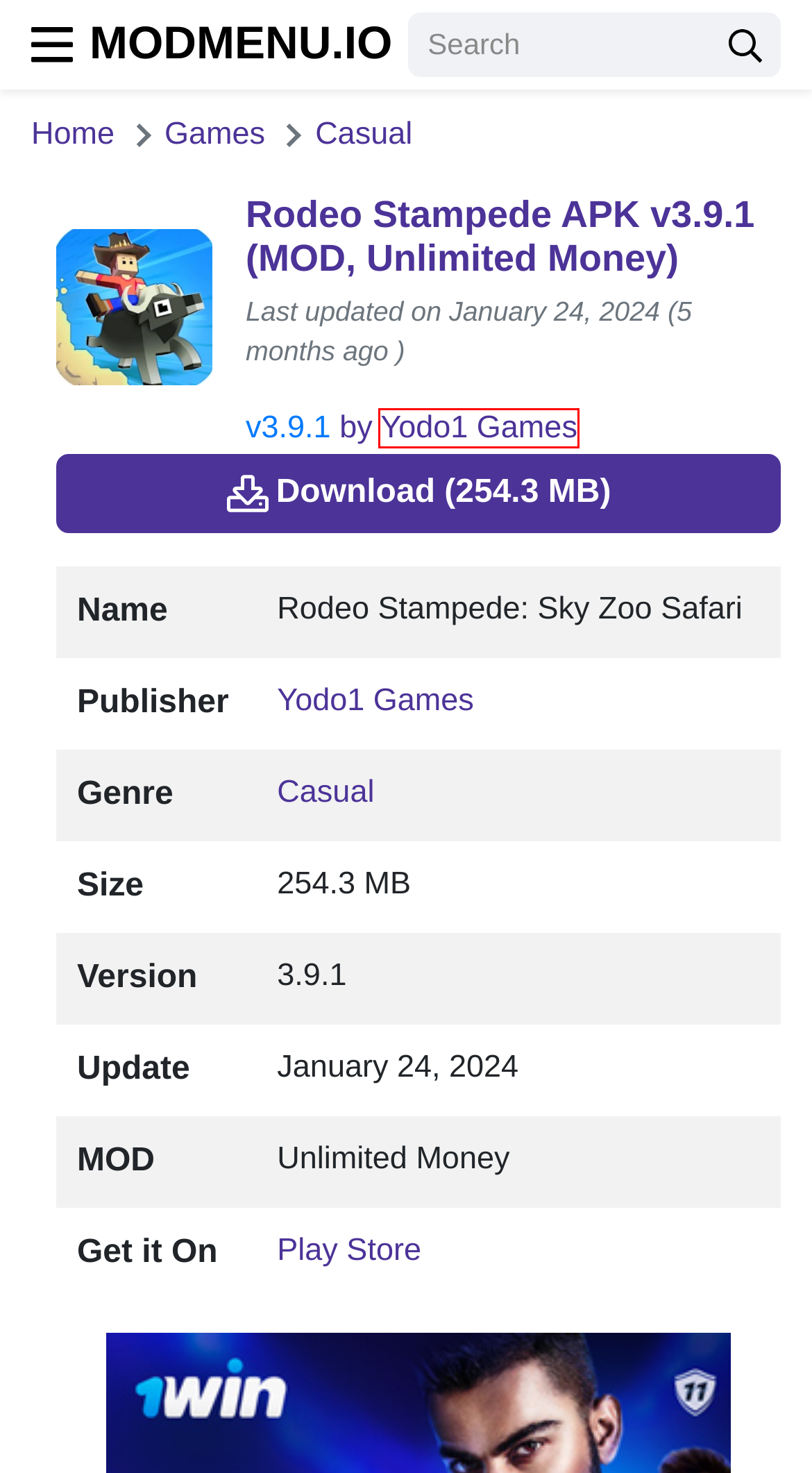You have a screenshot of a webpage with an element surrounded by a red bounding box. Choose the webpage description that best describes the new page after clicking the element inside the red bounding box. Here are the candidates:
A. MODMENU - Get the Latest Android Games & Apps Faster Than Ever!
B. Yodo1 Games - MODMENU - Get the Latest Android Games & Apps Faster Than Ever!
C. News - MODMENU - Get the Latest Android Games & Apps Faster Than Ever!
D. Casual - MODMENU - Get the Latest Android Games & Apps Faster Than Ever!
E. Games - MODMENU - Get the Latest Android Games & Apps Faster Than Ever!
F. Terms of Service – ModMenu
G. Gacha Neon Premium APK v1.7 Latest Version Download
H. Coin Master APK v3.5.1370 Premium Version (Unlocked)

B